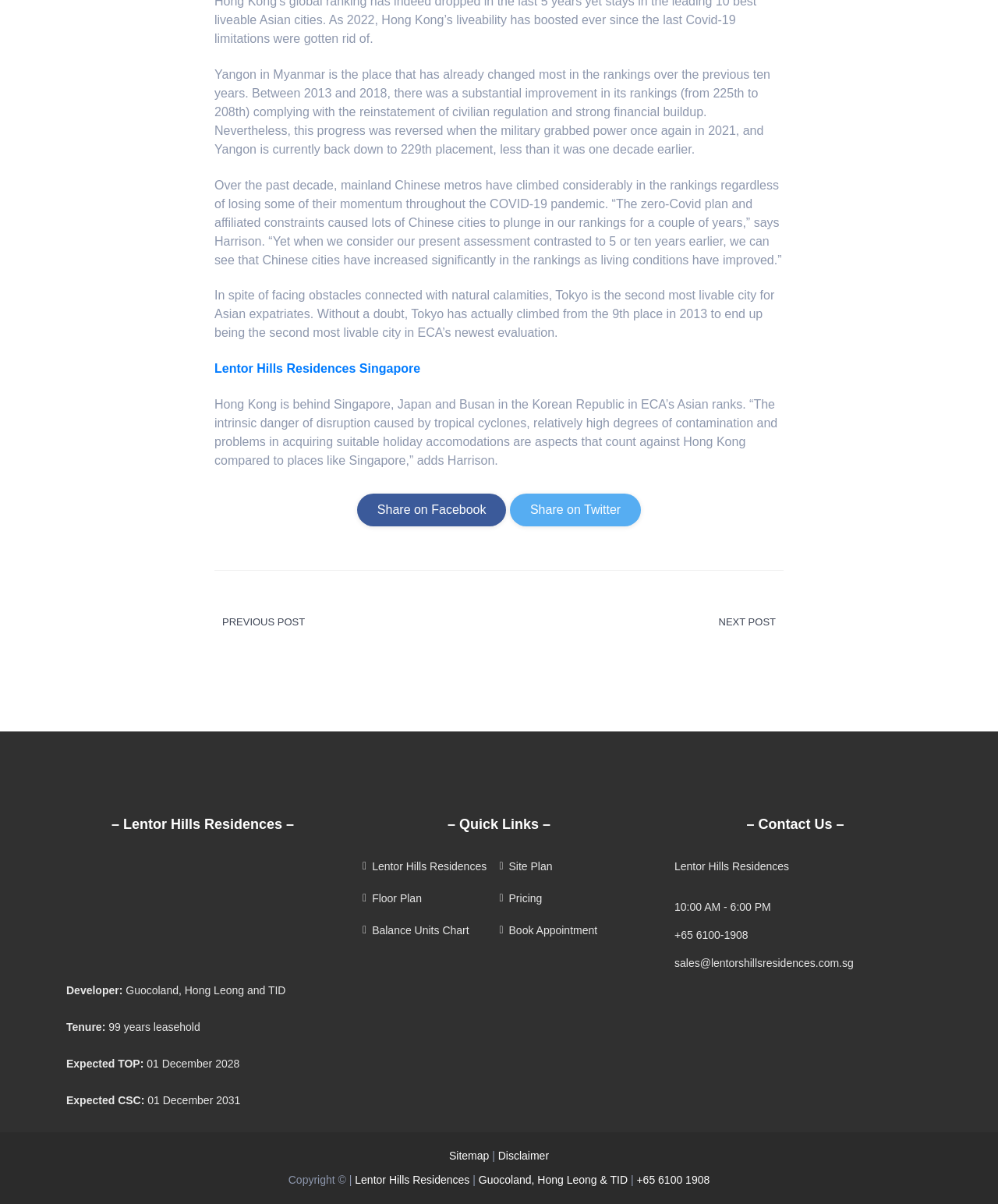Find the bounding box coordinates of the area that needs to be clicked in order to achieve the following instruction: "Visit the webpage posted on December 14, 2013". The coordinates should be specified as four float numbers between 0 and 1, i.e., [left, top, right, bottom].

None